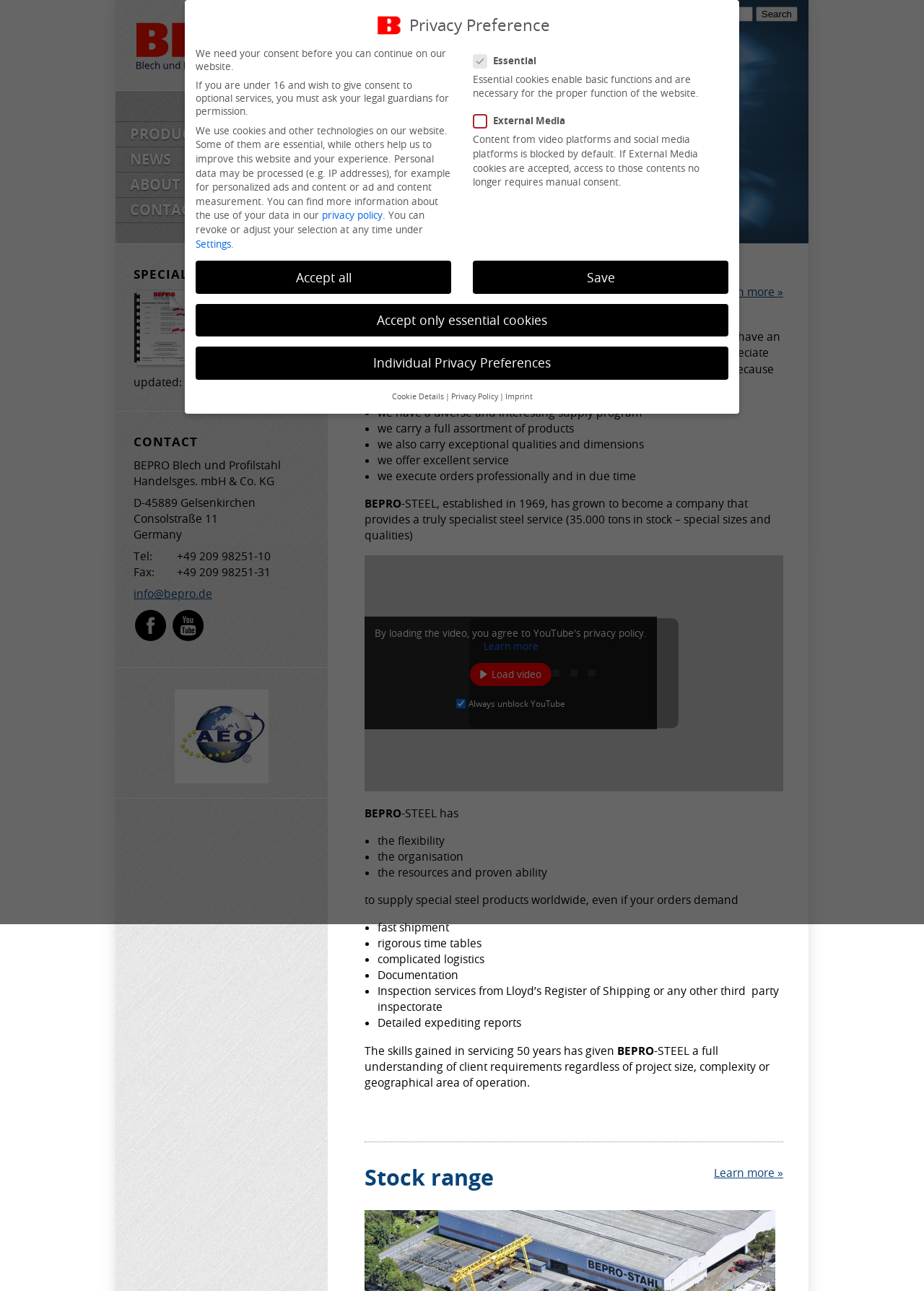Provide a one-word or brief phrase answer to the question:
What is the language of the webpage?

English